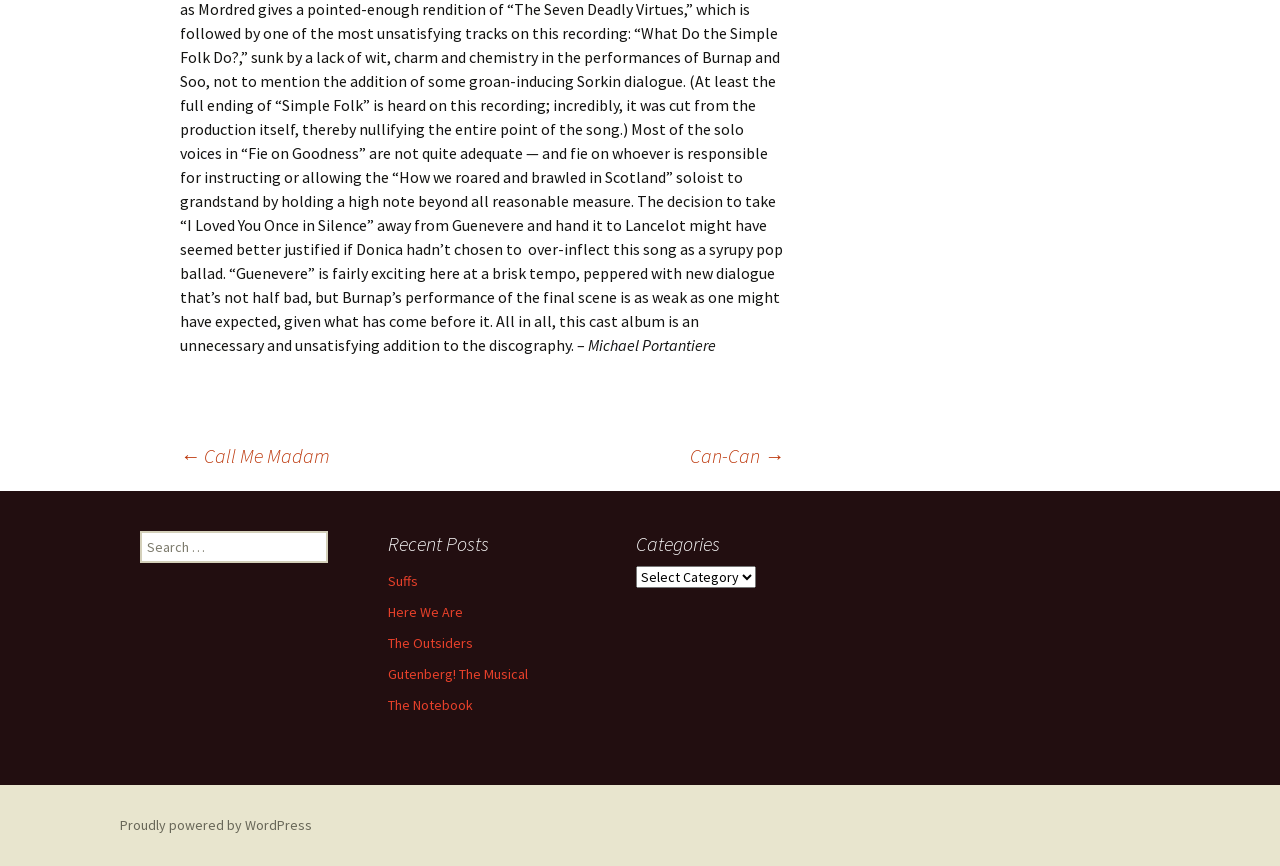Determine the bounding box for the described UI element: "Can-Can →".

[0.539, 0.51, 0.612, 0.544]